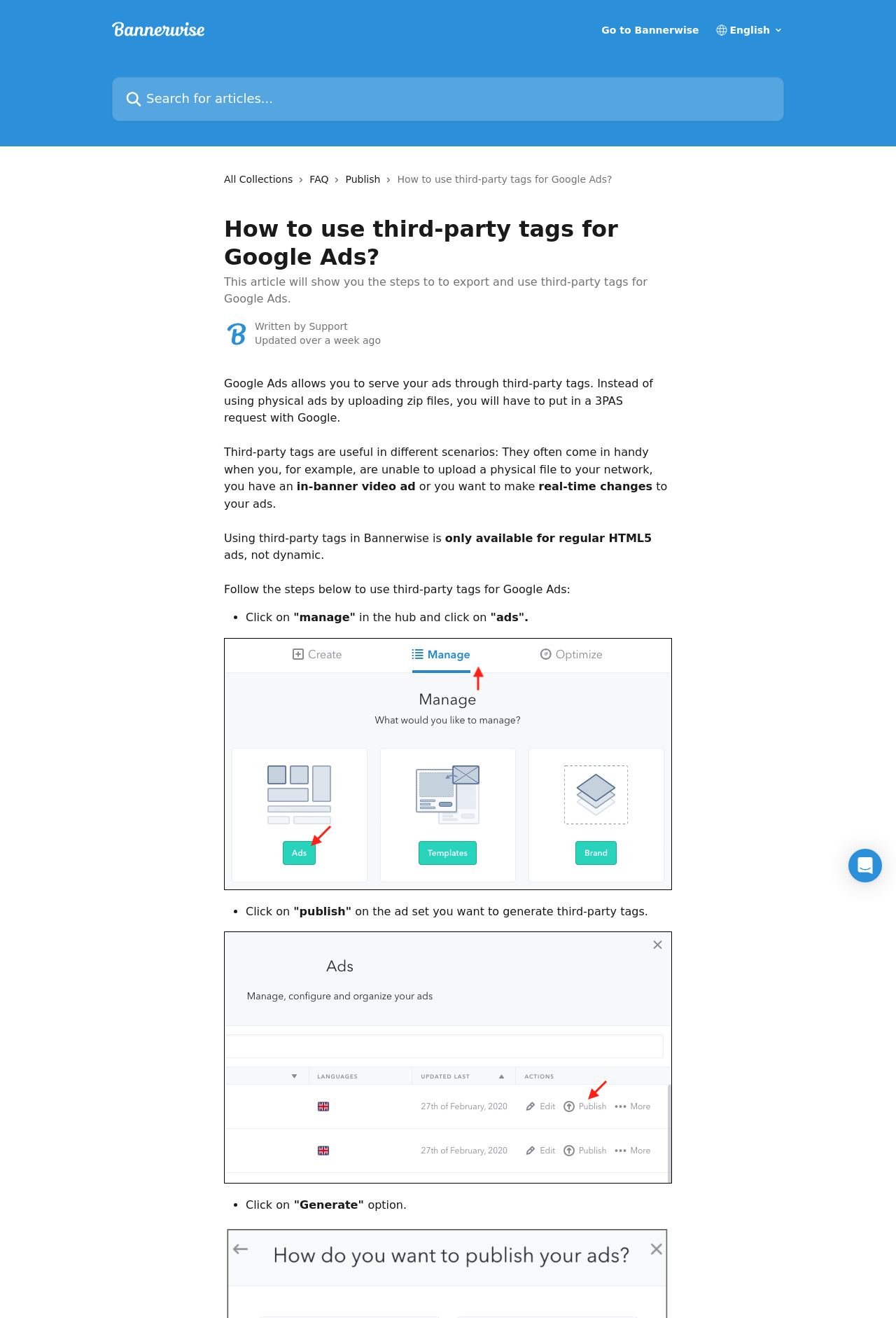What is the purpose of third-party tags in Google Ads?
Please provide a detailed and comprehensive answer to the question.

According to the webpage, third-party tags are useful in different scenarios, such as when you are unable to upload a physical file to your network or you want to make real-time changes to your ads.